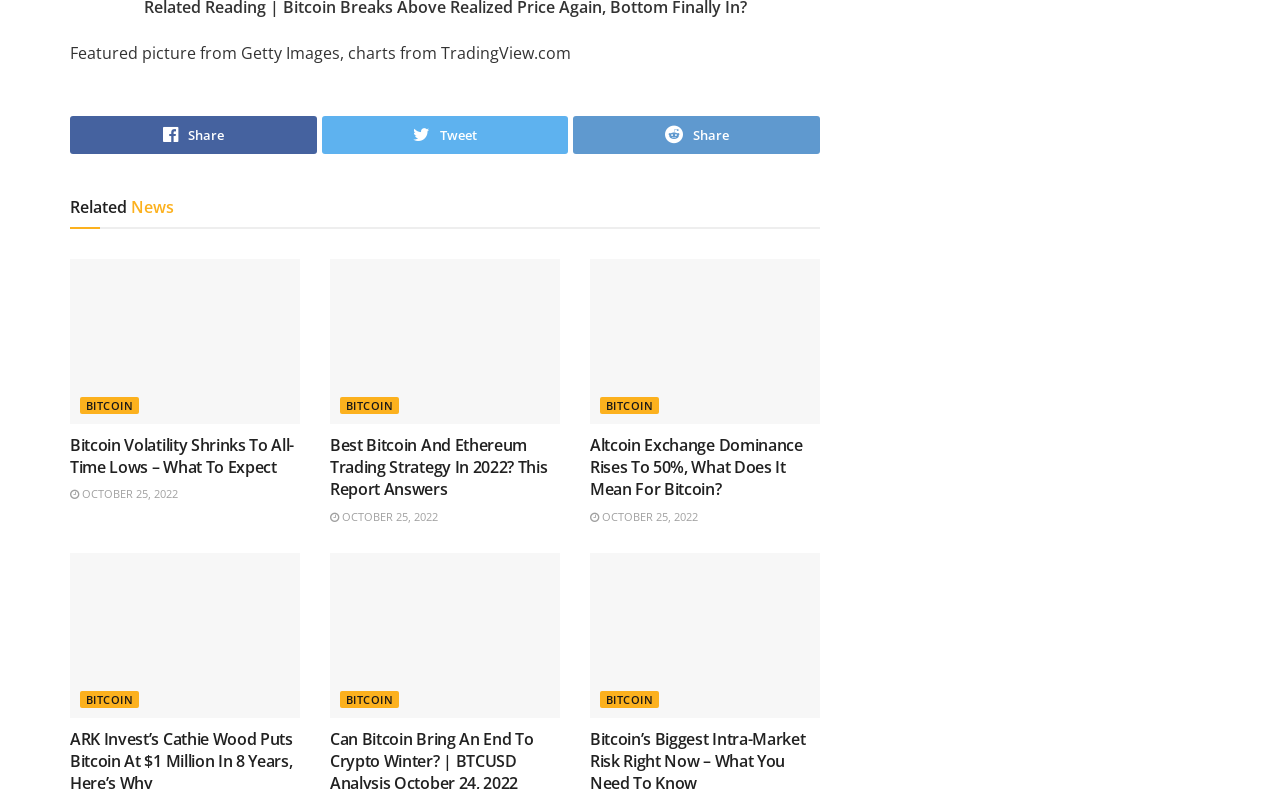What is the function of the buttons with '', '', and '' text?
Provide a detailed answer to the question using information from the image.

The buttons with '', '', and '' text are located at the top of the webpage and have a similar design. This suggests that their function is to allow users to share the content of the webpage.